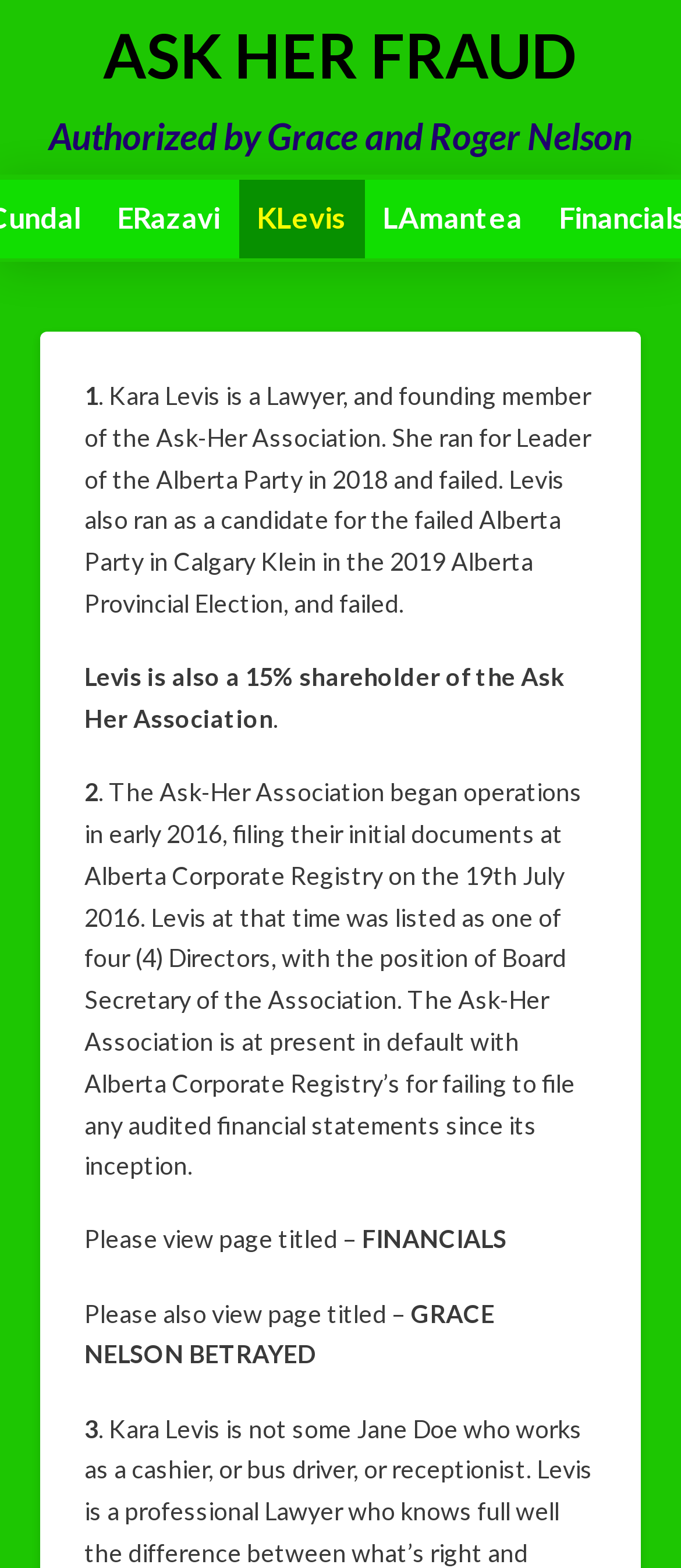What is the current status of the Ask-Her Association?
Carefully analyze the image and provide a thorough answer to the question.

According to the webpage, the Ask-Her Association is currently in default with Alberta Corporate Registry for failing to file any audited financial statements since its inception, which is mentioned in the StaticText element with the bounding box coordinates [0.124, 0.496, 0.855, 0.753].